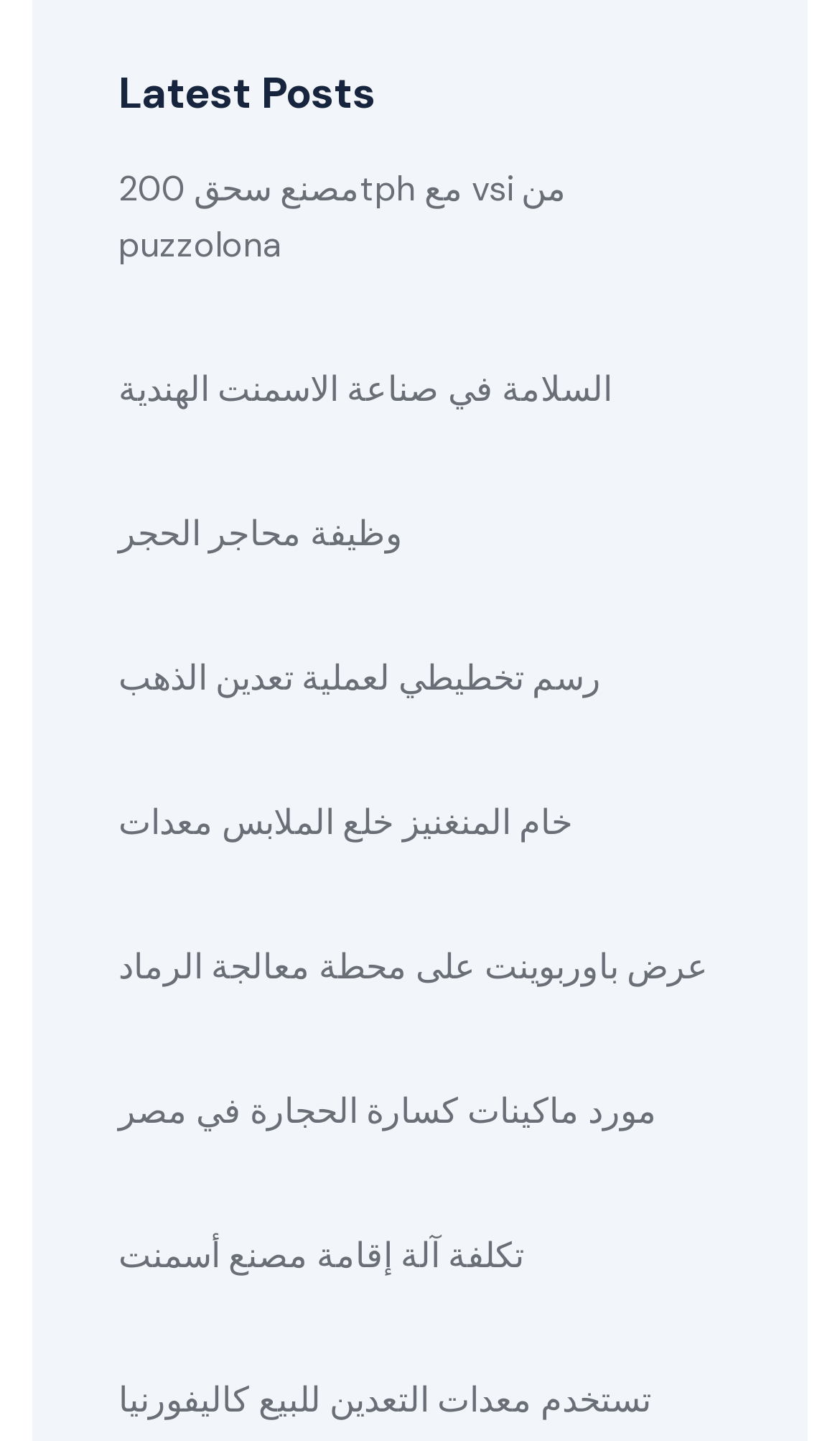Identify the bounding box coordinates of the section that should be clicked to achieve the task described: "learn about السلامة في صناعة الاسمنت الهندية".

[0.141, 0.251, 0.728, 0.29]